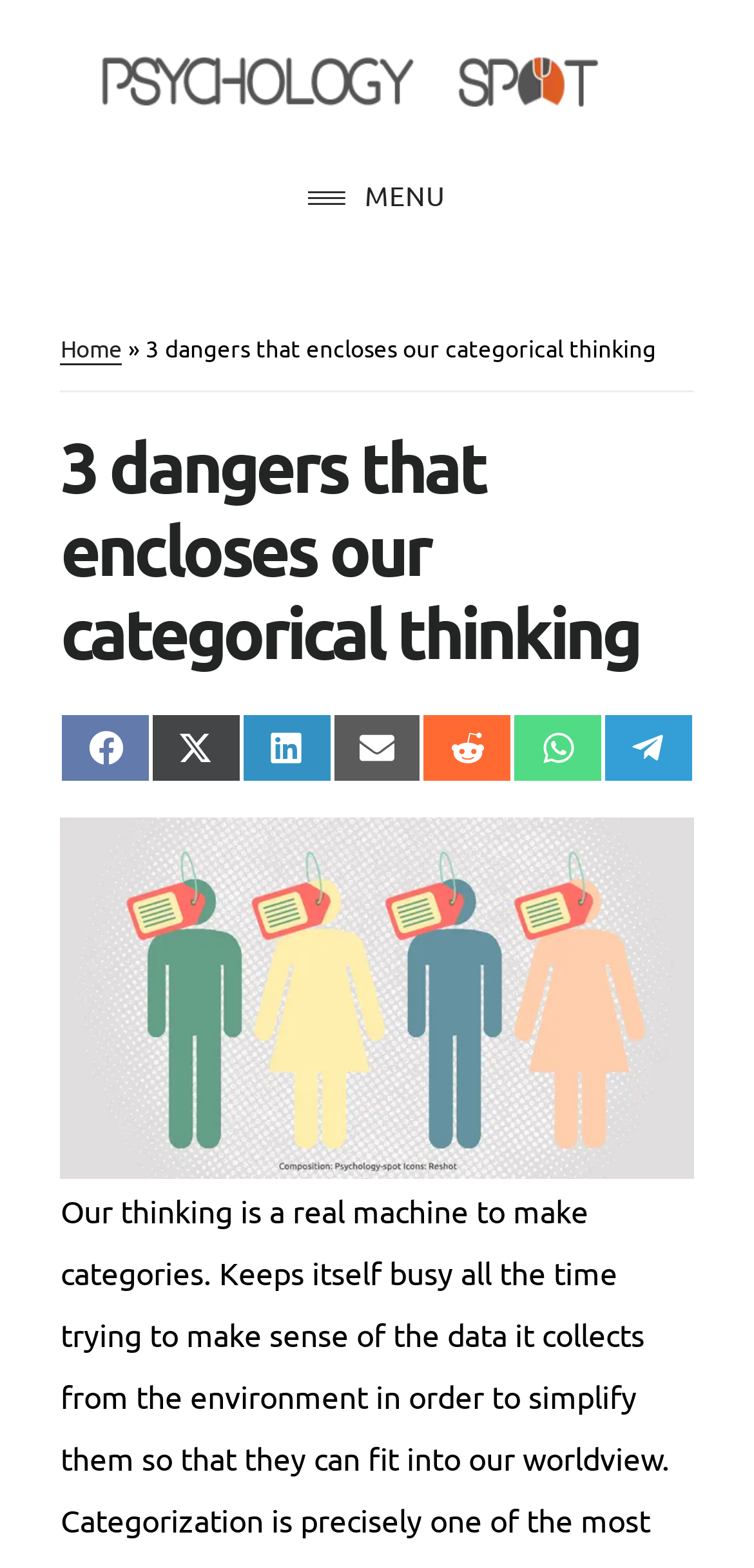Provide a short answer using a single word or phrase for the following question: 
How many navigation links are available?

1